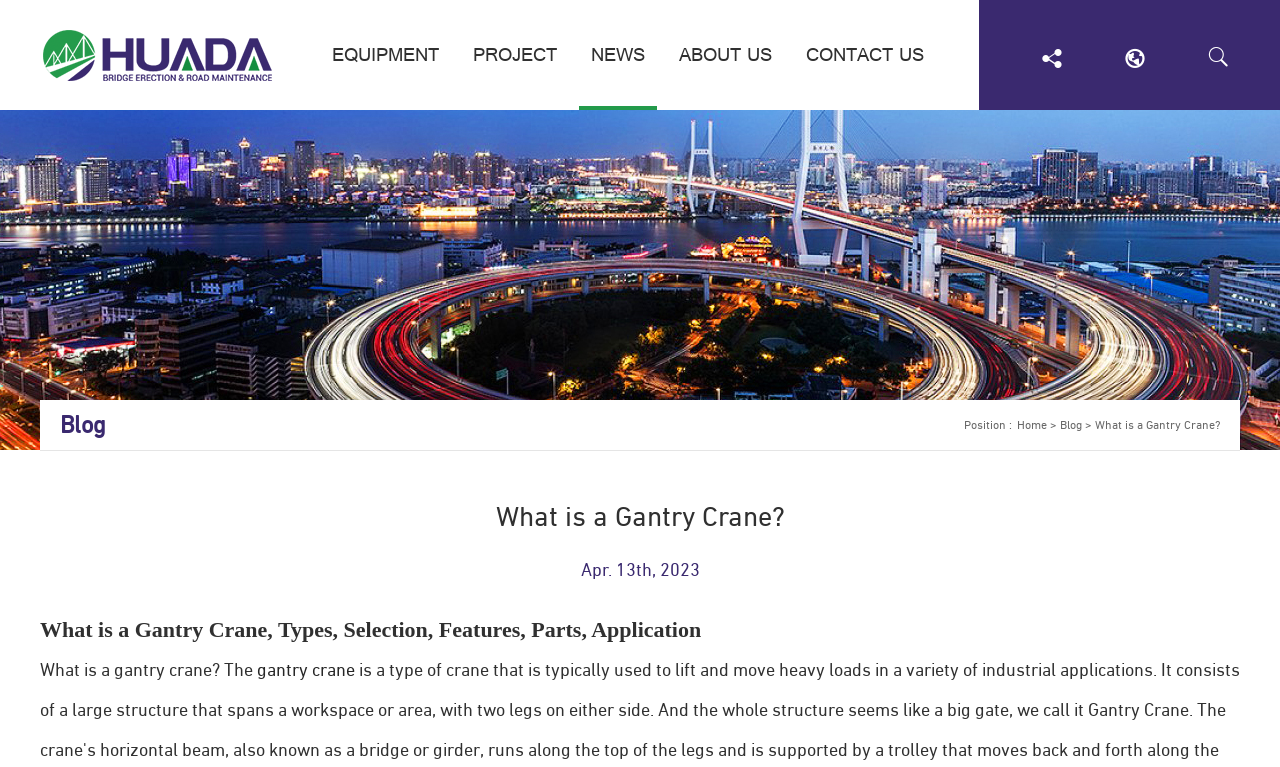Identify the bounding box coordinates of the region that needs to be clicked to carry out this instruction: "go to the ABOUT US page". Provide these coordinates as four float numbers ranging from 0 to 1, i.e., [left, top, right, bottom].

[0.521, 0.0, 0.612, 0.143]